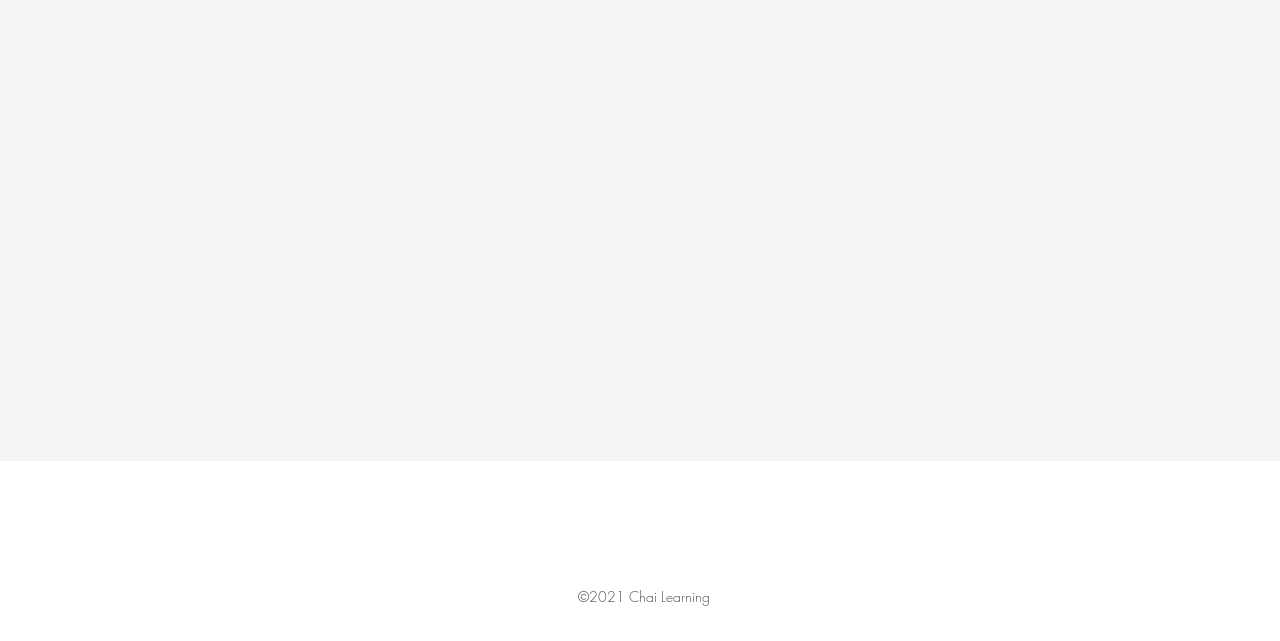Provide a brief response using a word or short phrase to this question:
What is the purpose of the Association of Educational Therapists?

Supporting educational therapists